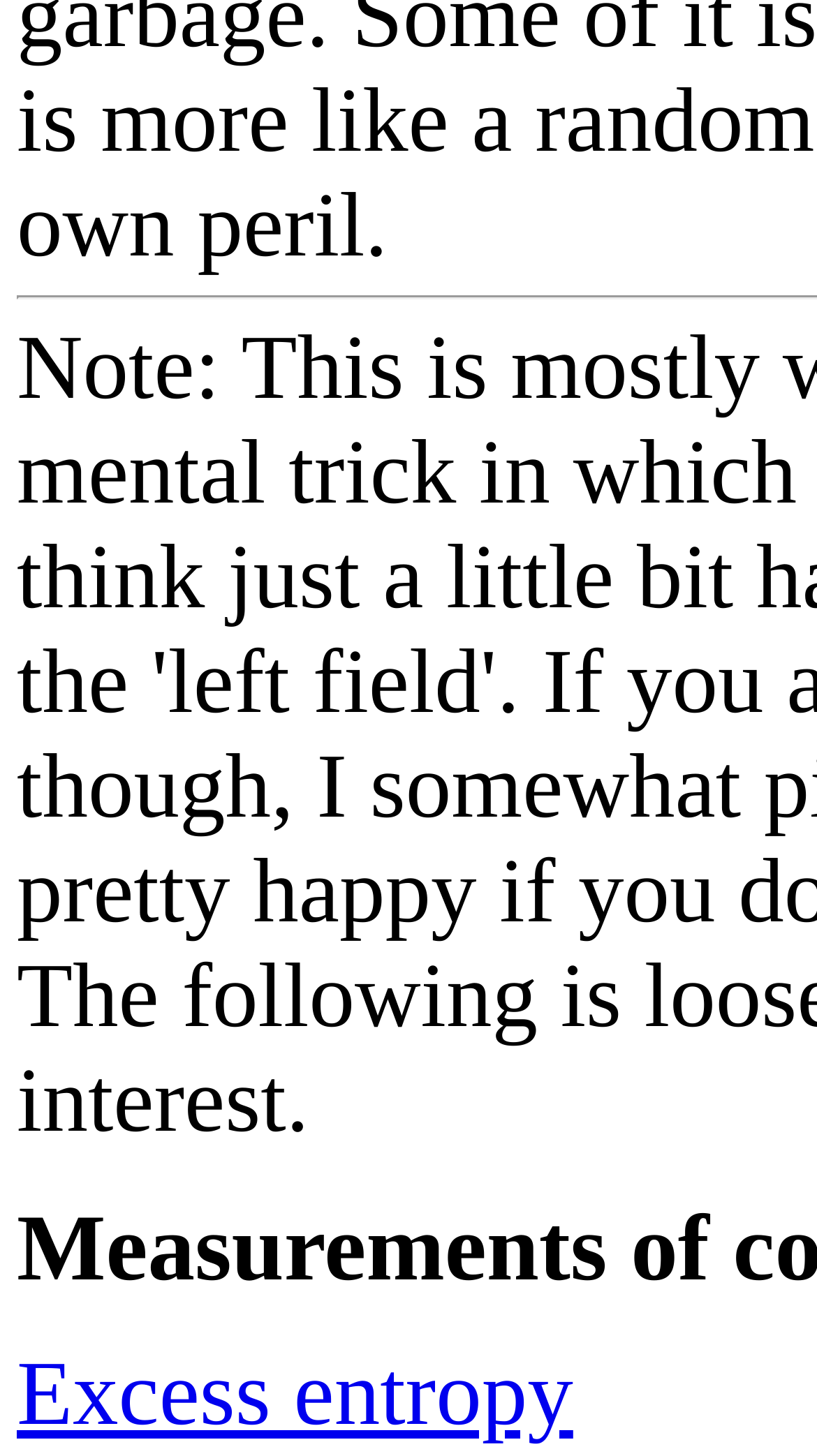Locate the bounding box coordinates of the UI element described by: "Excess entropy". The bounding box coordinates should consist of four float numbers between 0 and 1, i.e., [left, top, right, bottom].

[0.021, 0.923, 0.702, 0.992]